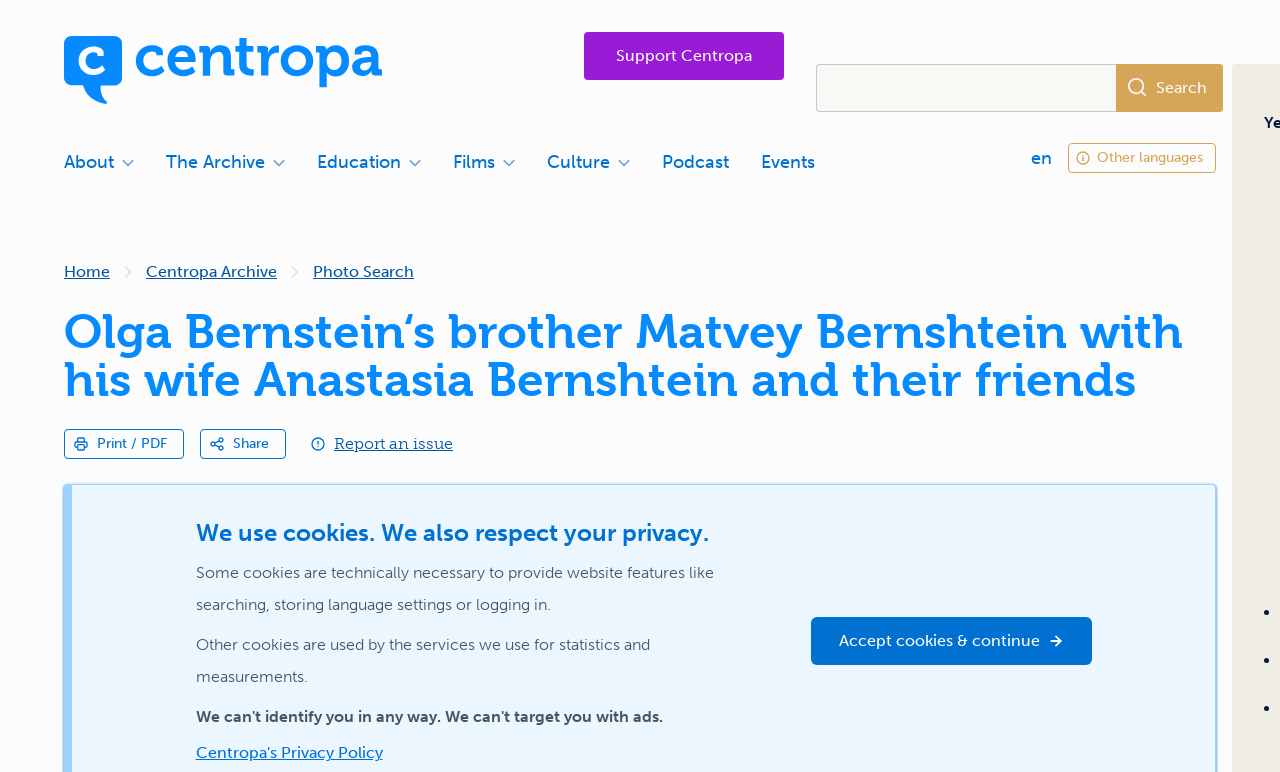Determine the main heading text of the webpage.

Olga Bernstein‘s brother Matvey Bernshtein with his wife Anastasia Bernshtein and their friends